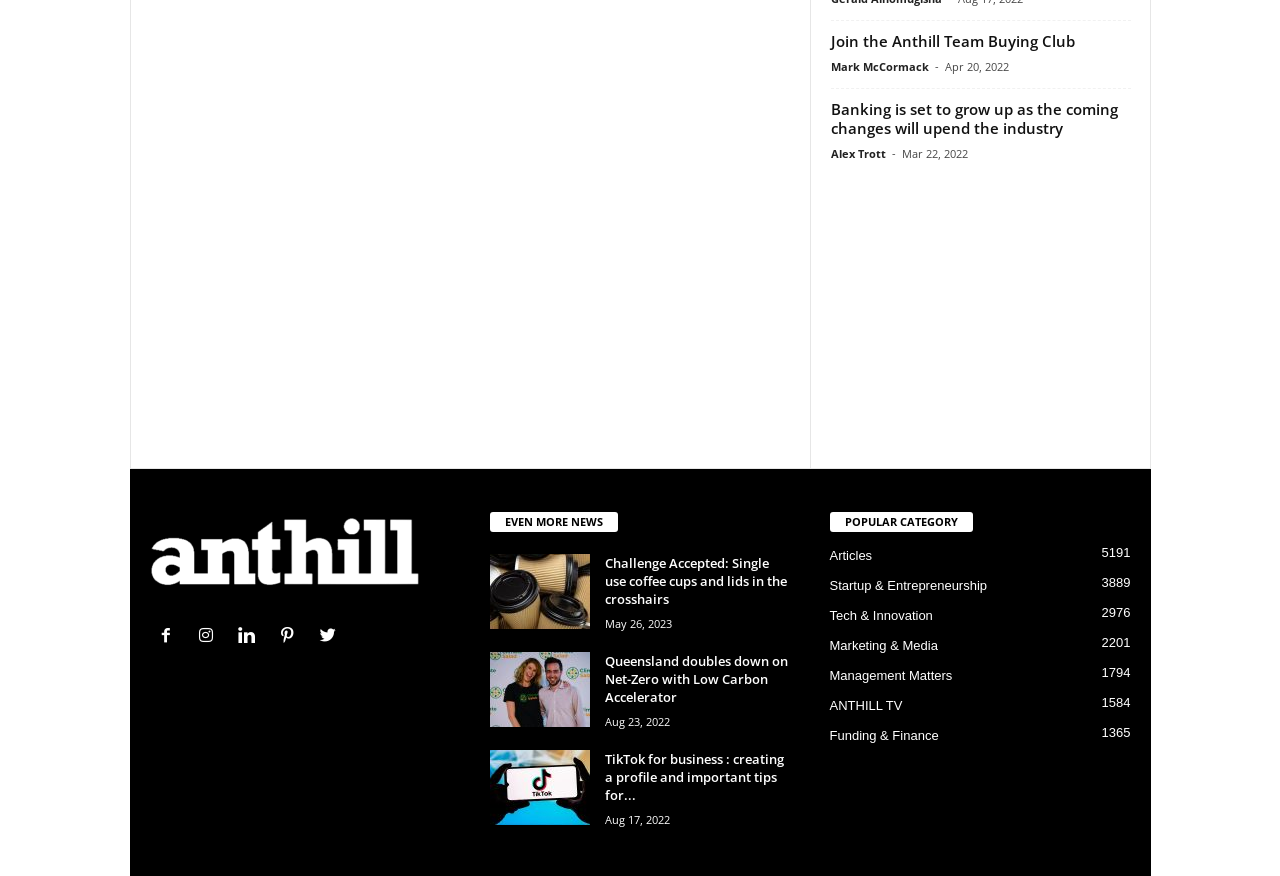Please identify the bounding box coordinates of the element's region that I should click in order to complete the following instruction: "Explore 'Startup & Entrepreneurship' category". The bounding box coordinates consist of four float numbers between 0 and 1, i.e., [left, top, right, bottom].

[0.648, 0.66, 0.771, 0.677]